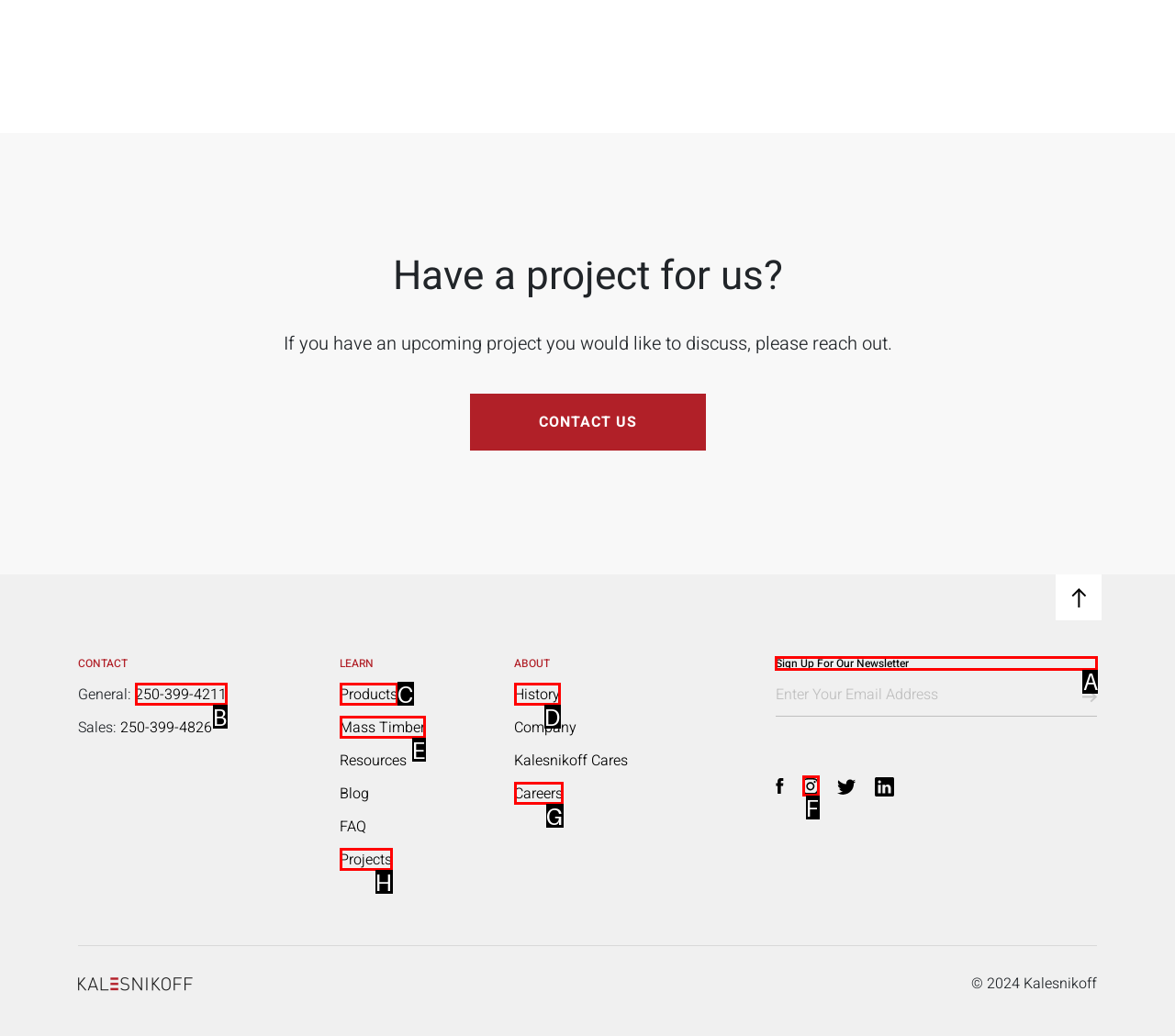Decide which letter you need to select to fulfill the task: Sign up for the newsletter
Answer with the letter that matches the correct option directly.

A